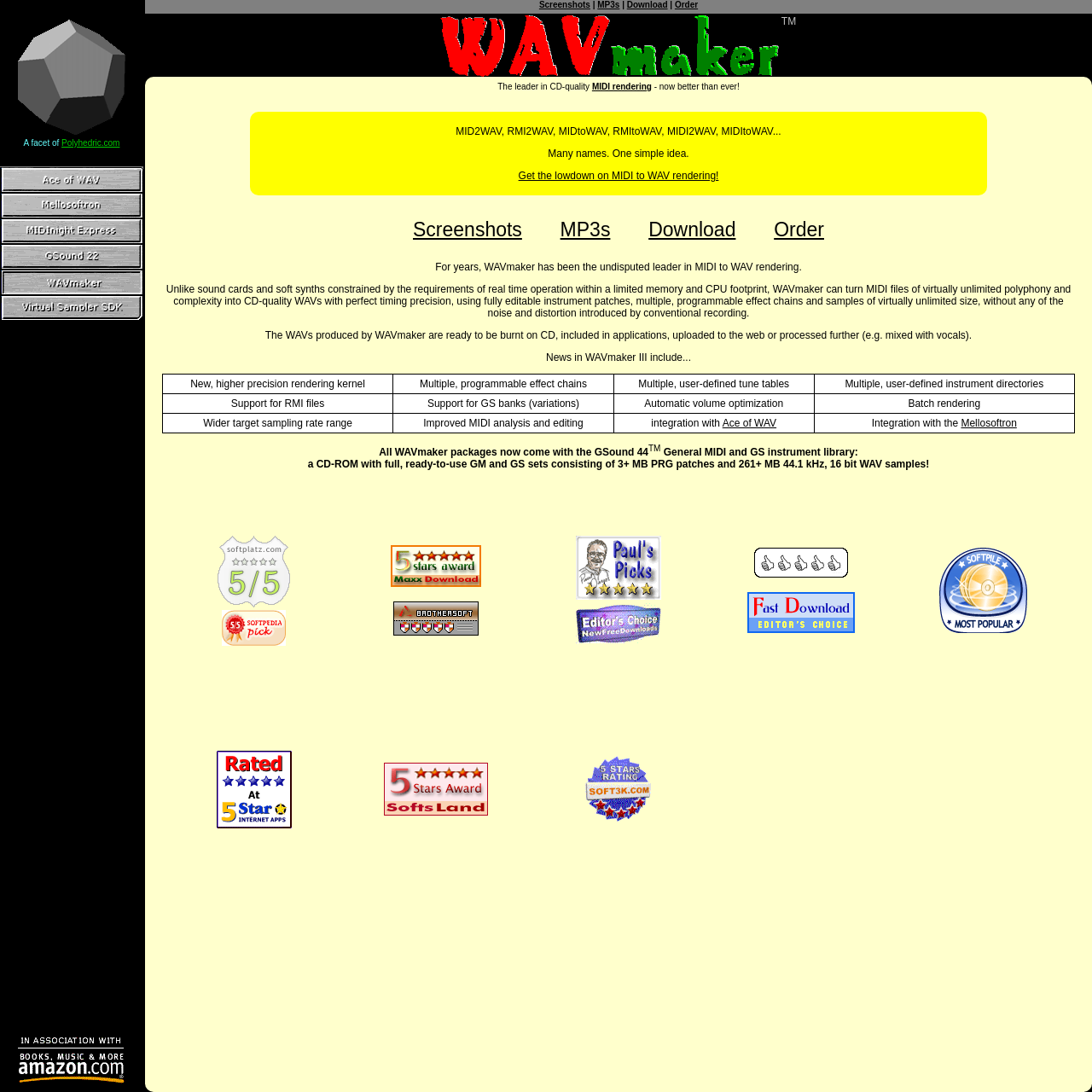Refer to the screenshot and answer the following question in detail:
How many effect chains are programmable in WAVmaker?

I found the information about programmable effect chains in the table at element [44] table, specifically in the gridcell at element [150] gridcell 'Multiple, programmable effect chains'.